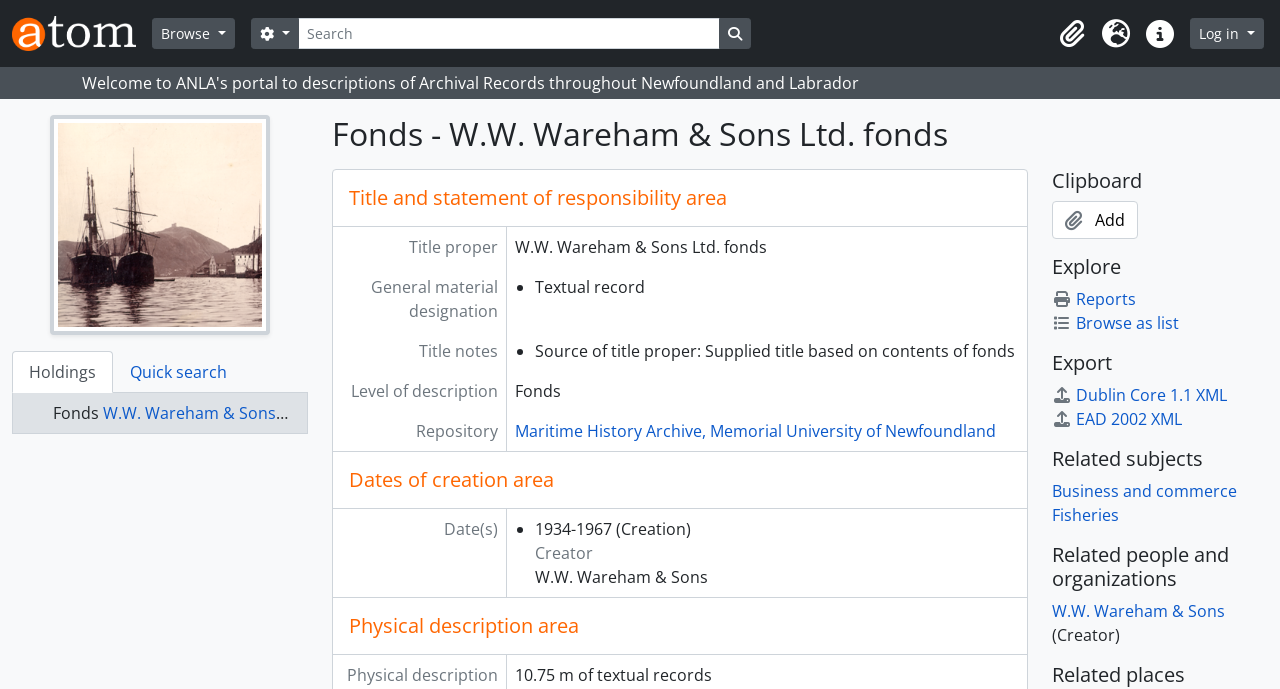Locate the bounding box coordinates of the element that should be clicked to execute the following instruction: "Browse holdings".

[0.009, 0.509, 0.088, 0.57]